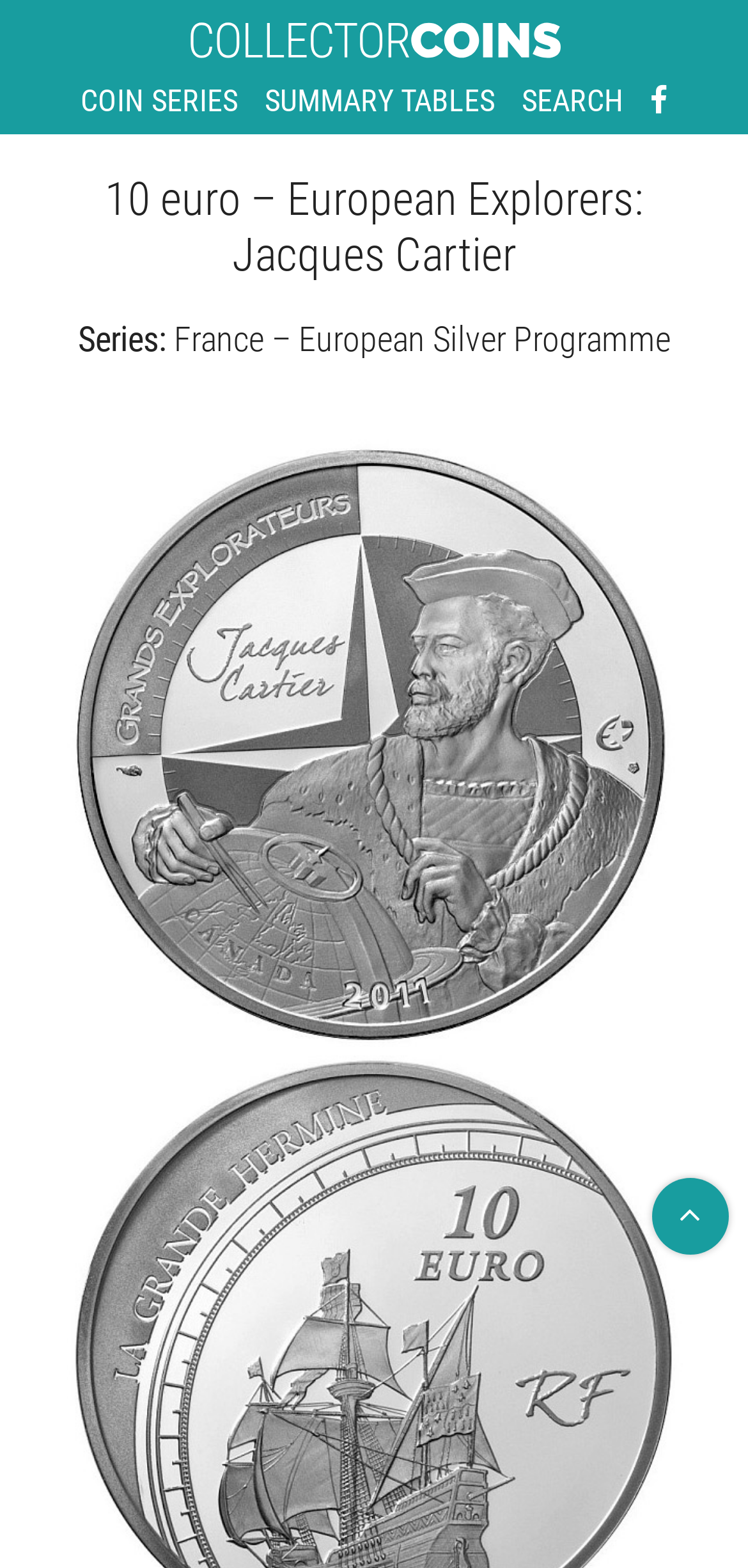Answer the following query concisely with a single word or phrase:
How many links are there in the top section?

4